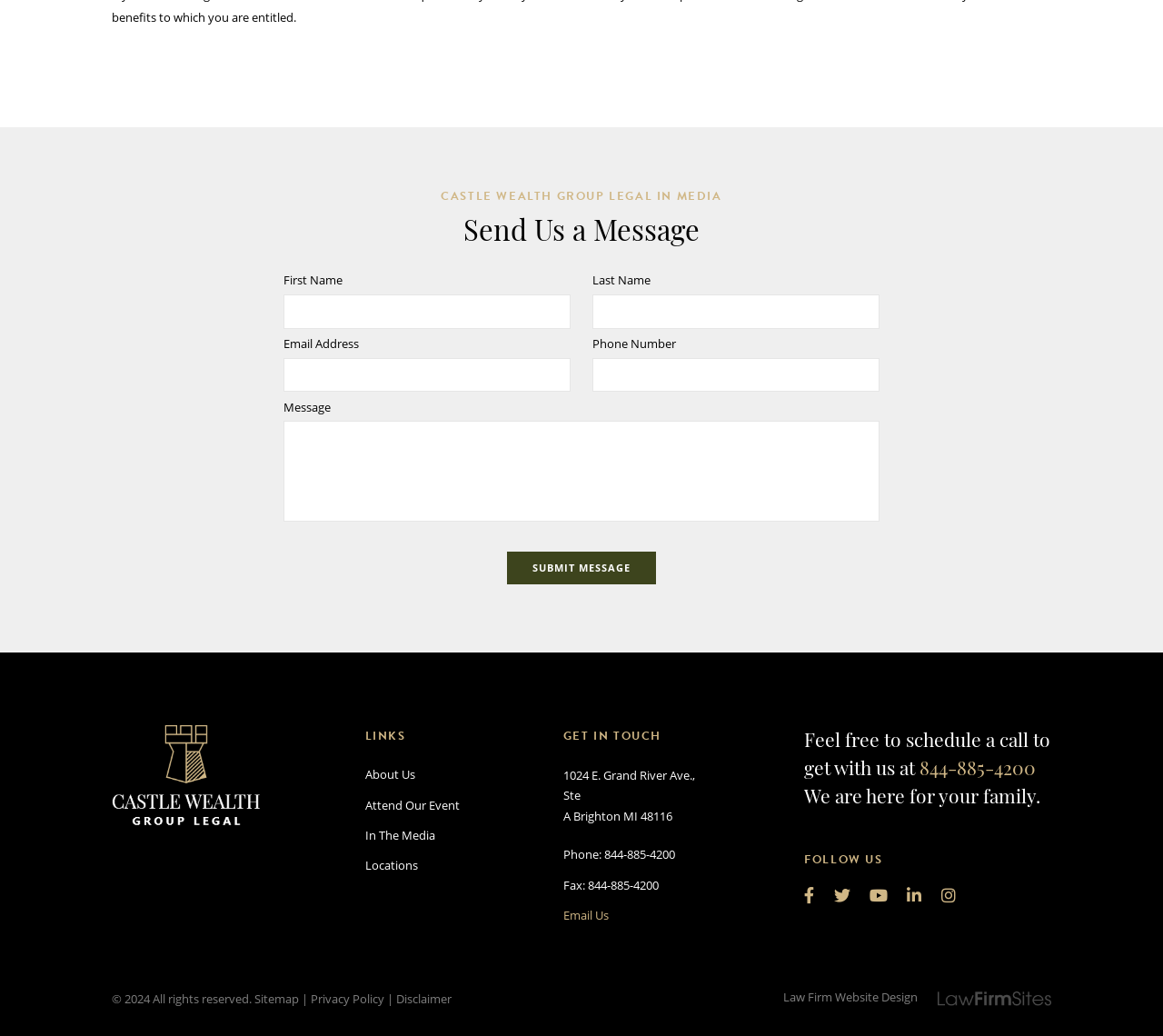How many input fields are there in the contact form?
Using the image, give a concise answer in the form of a single word or short phrase.

5